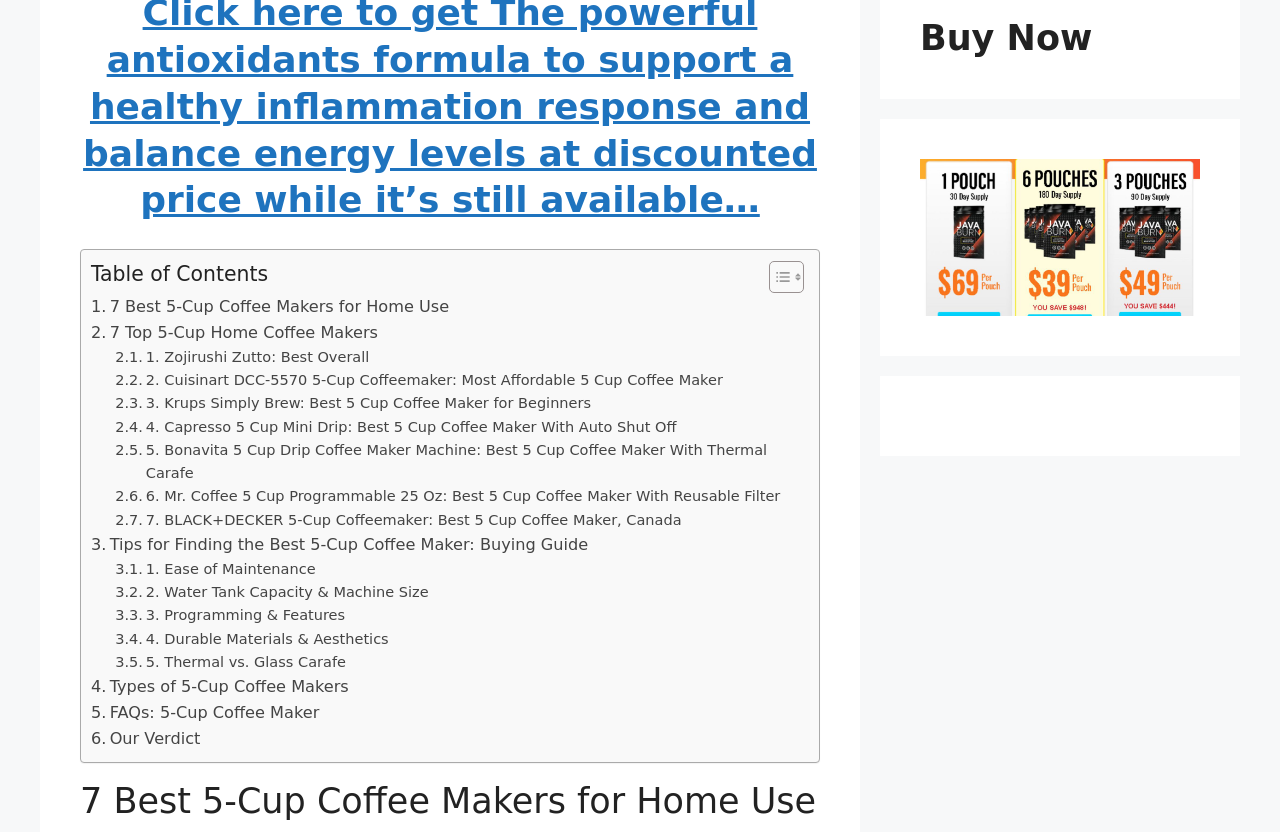Find the coordinates for the bounding box of the element with this description: "1. Zojirushi Zutto: Best Overall".

[0.09, 0.416, 0.289, 0.444]